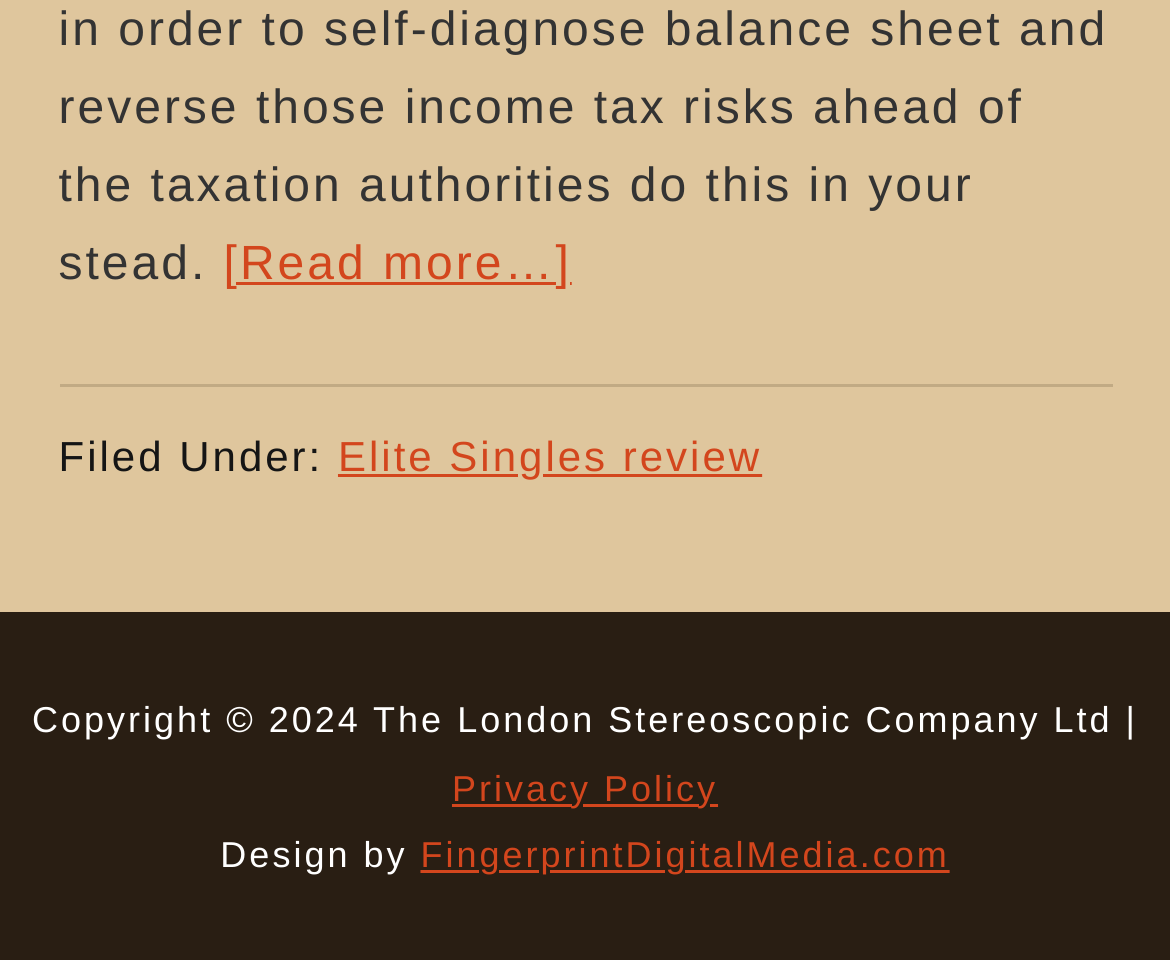What is the copyright year of the webpage?
Look at the screenshot and respond with a single word or phrase.

2024